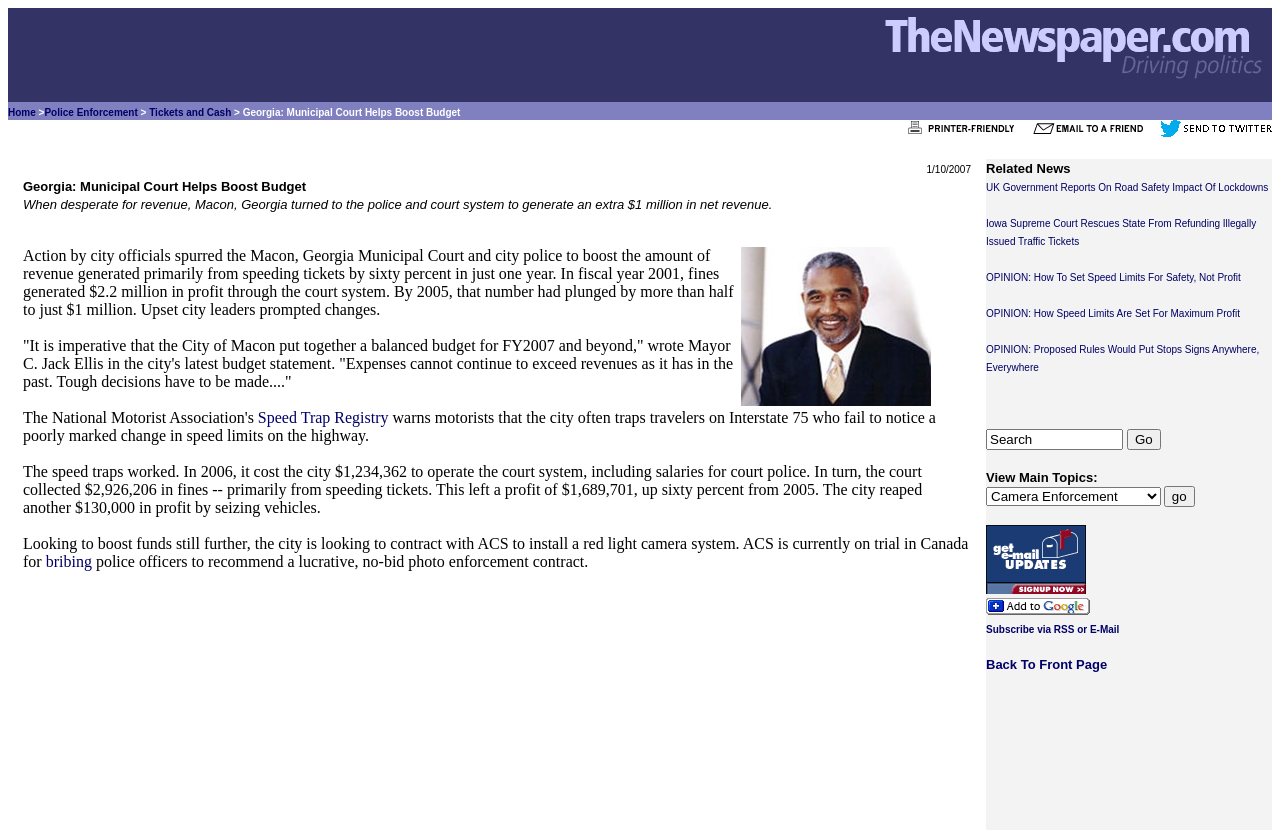Locate the bounding box of the UI element described by: "Add/remove LocationIDs and countries" in the given webpage screenshot.

None